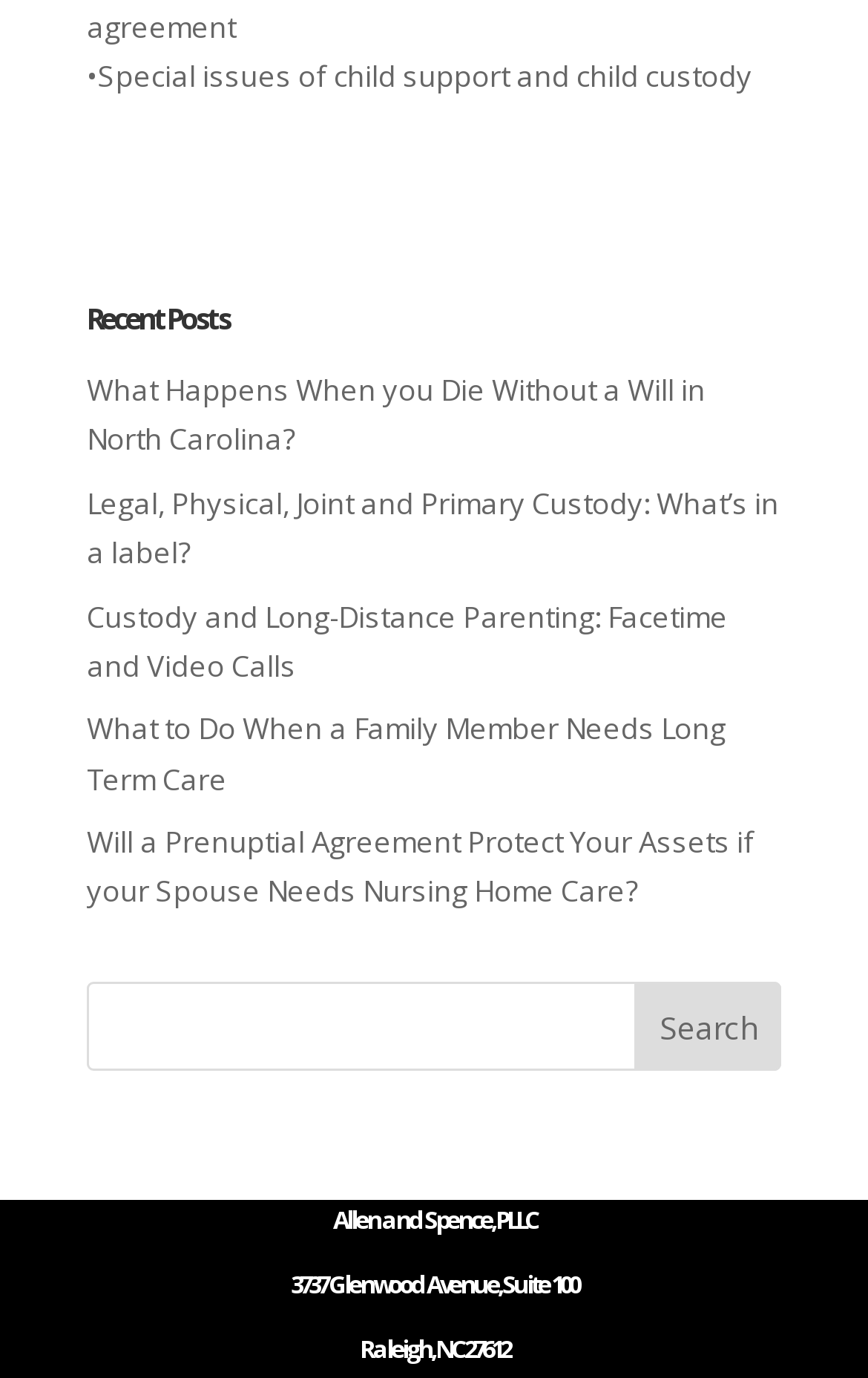Utilize the details in the image to give a detailed response to the question: What is the address of Allen and Spence, PLLC?

The address of Allen and Spence, PLLC is mentioned at the bottom of the webpage as '3737 Glenwood Avenue, Suite 100'.